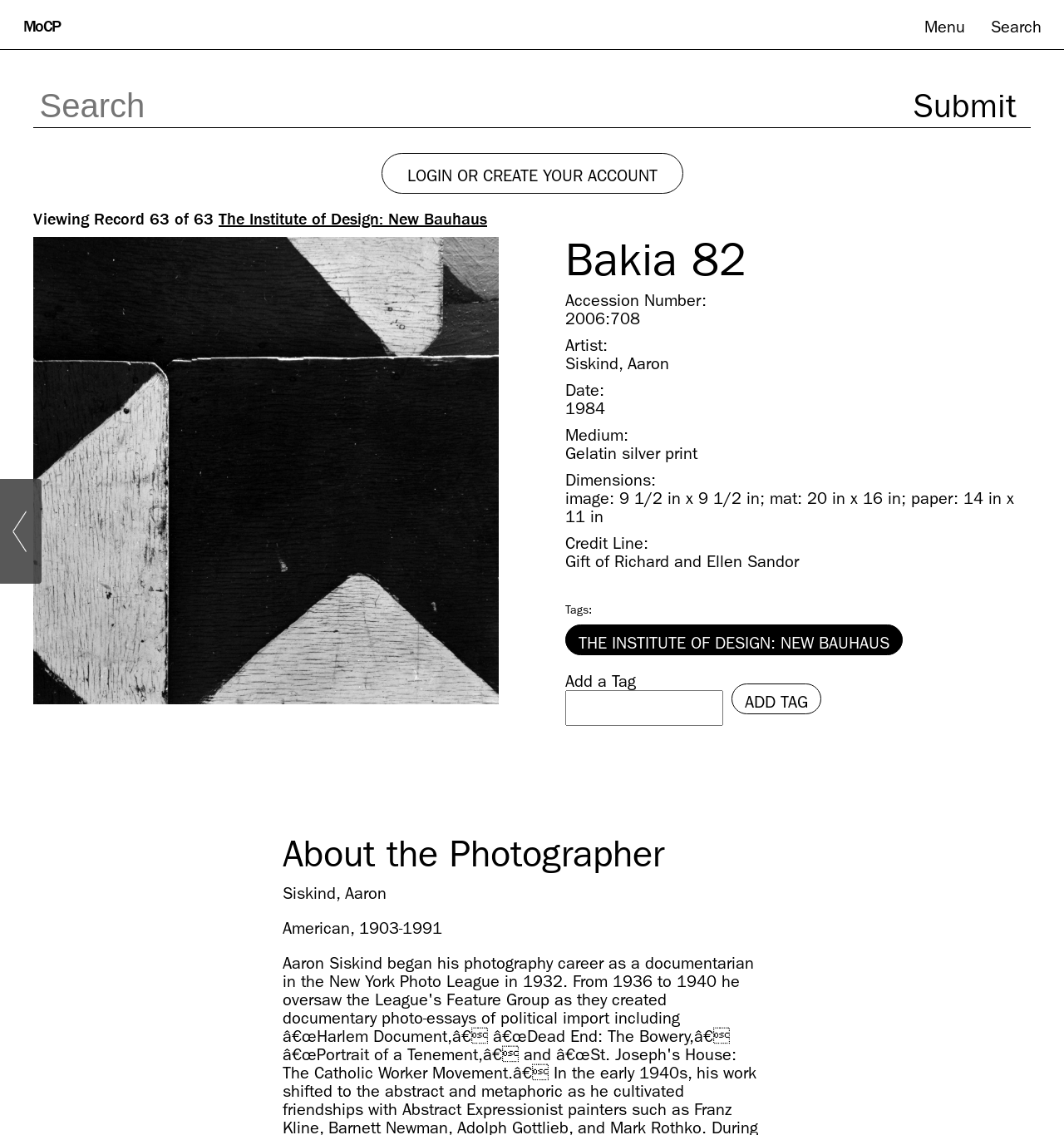What is the credit line of the artwork?
Please respond to the question with a detailed and informative answer.

The credit line of the artwork can be found in the description list detail element on the webpage, which is 'Gift of Richard and Ellen Sandor'.